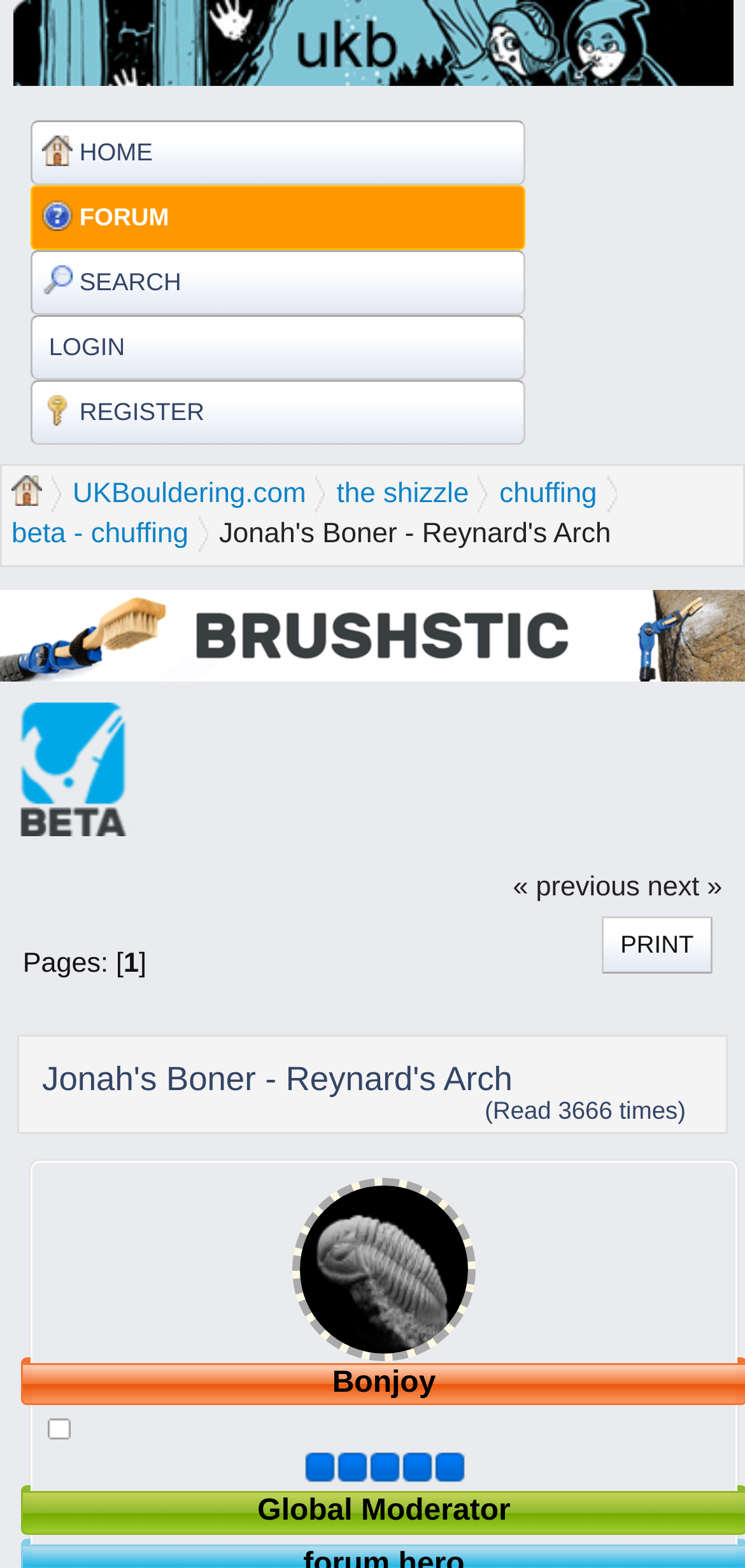How many links are in the top navigation bar?
Examine the webpage screenshot and provide an in-depth answer to the question.

I counted the links in the top navigation bar, which are 'HOME', 'FORUM', 'SEARCH', 'LOGIN', and 'REGISTER'. There are 5 links in total.